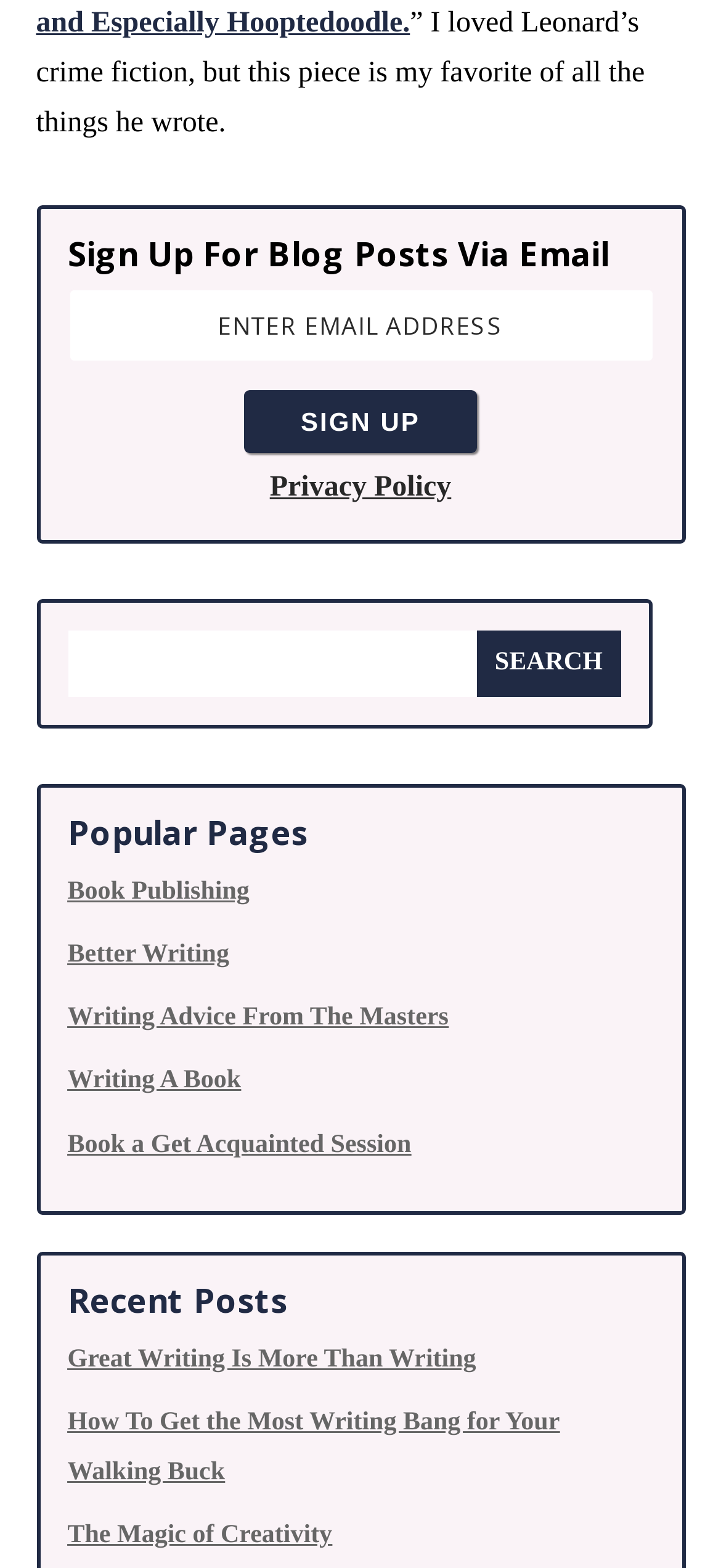How many links are there under 'Popular Pages'?
From the image, provide a succinct answer in one word or a short phrase.

5